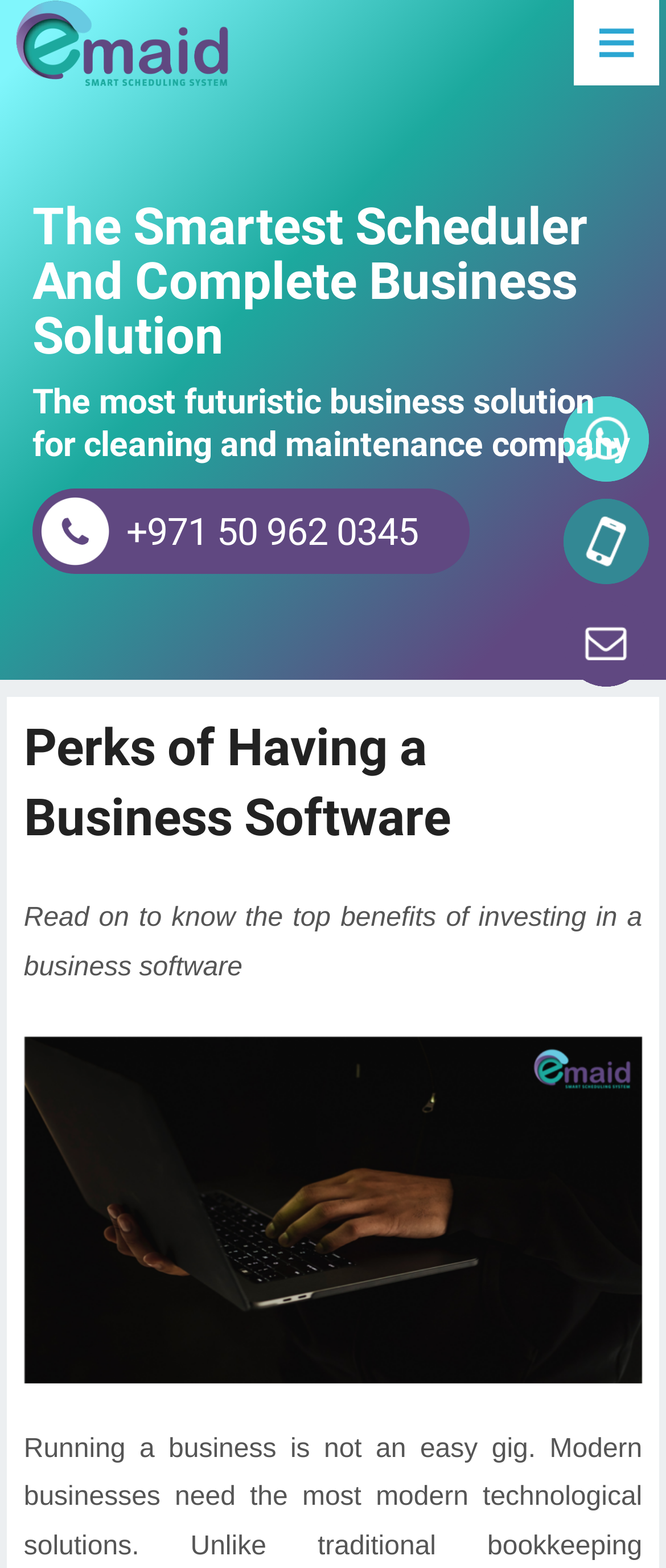From the element description: "info@emaid.info", extract the bounding box coordinates of the UI element. The coordinates should be expressed as four float numbers between 0 and 1, in the order [left, top, right, bottom].

[0.846, 0.384, 0.974, 0.493]